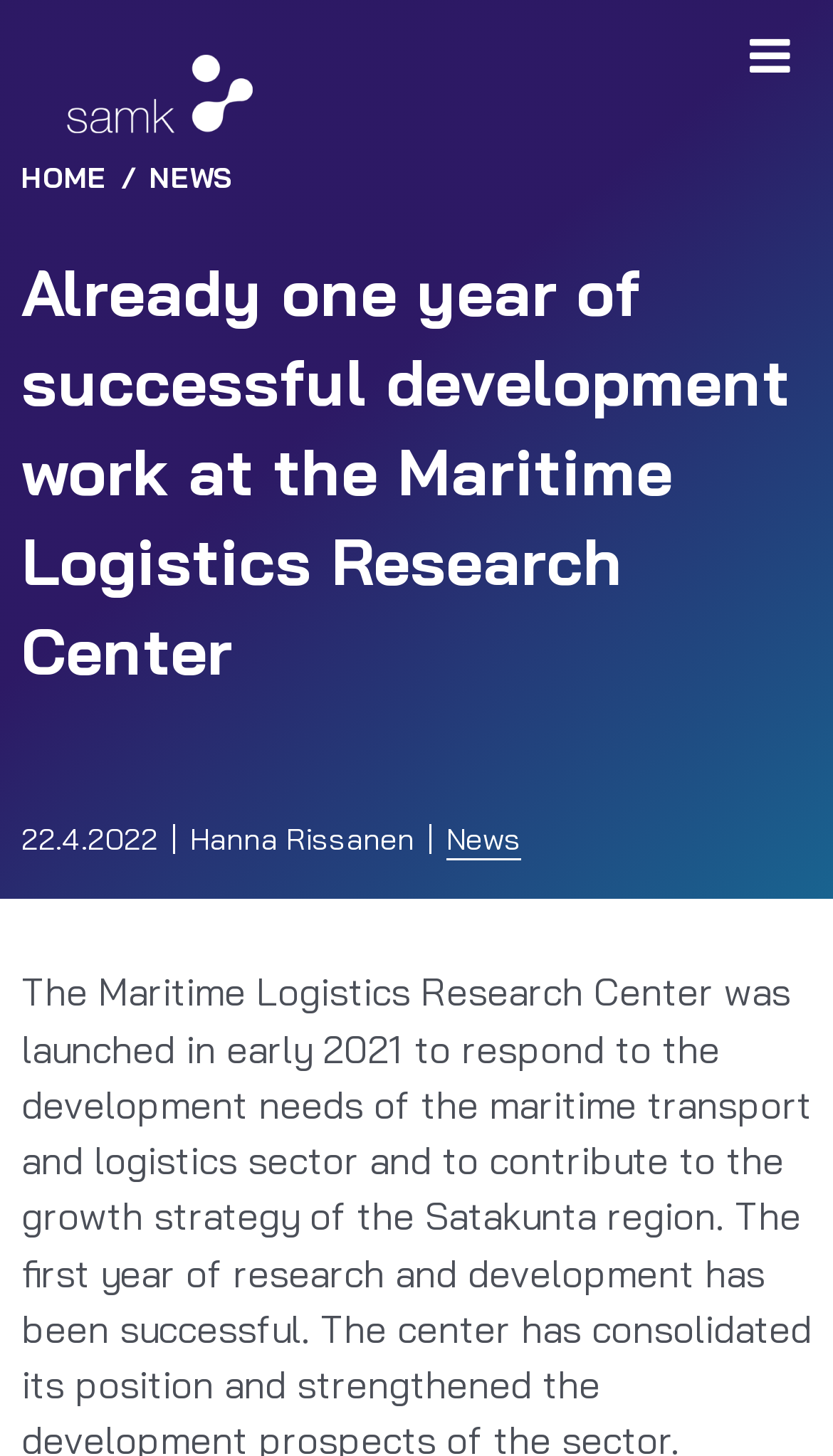What is the logo above the breadcrumb navigation?
Examine the image and give a concise answer in one word or a short phrase.

SAMK logo